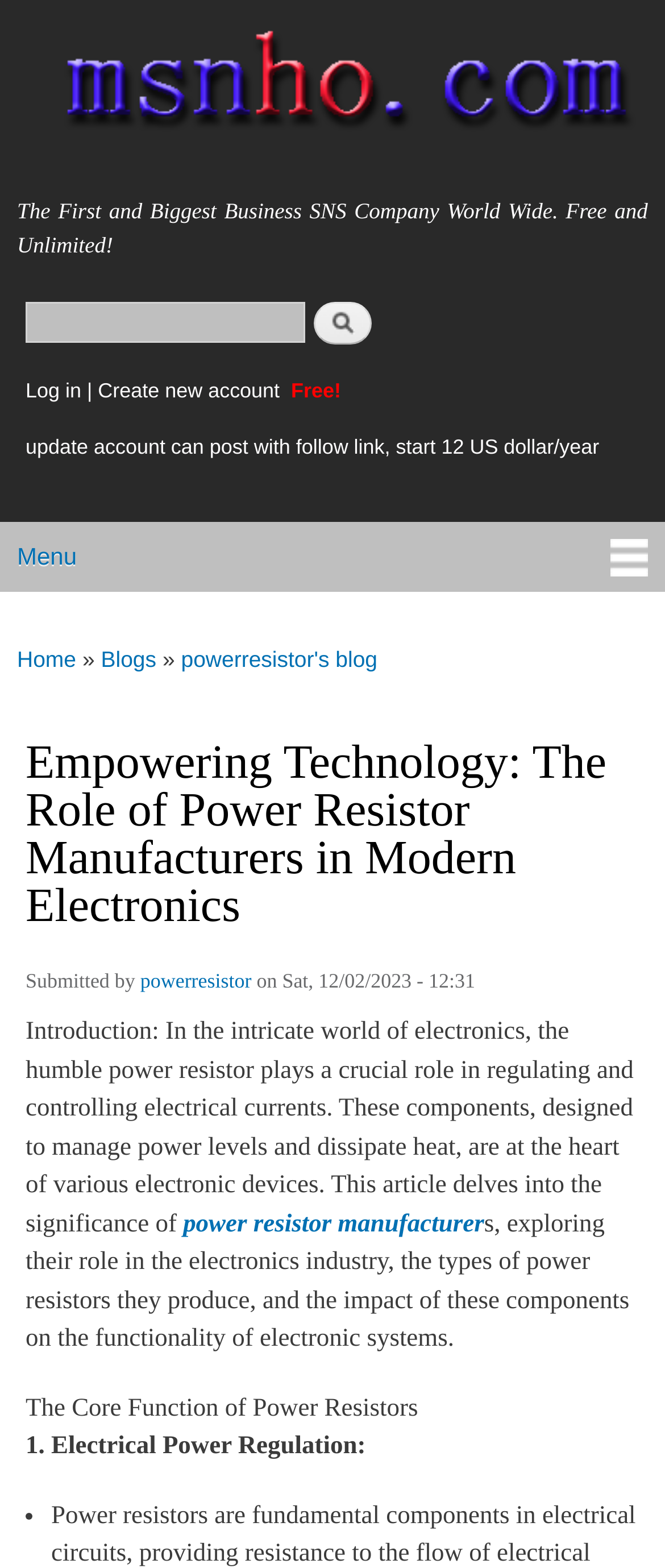Locate the bounding box coordinates of the clickable element to fulfill the following instruction: "Read the blog post". Provide the coordinates as four float numbers between 0 and 1 in the format [left, top, right, bottom].

[0.038, 0.472, 0.962, 0.594]